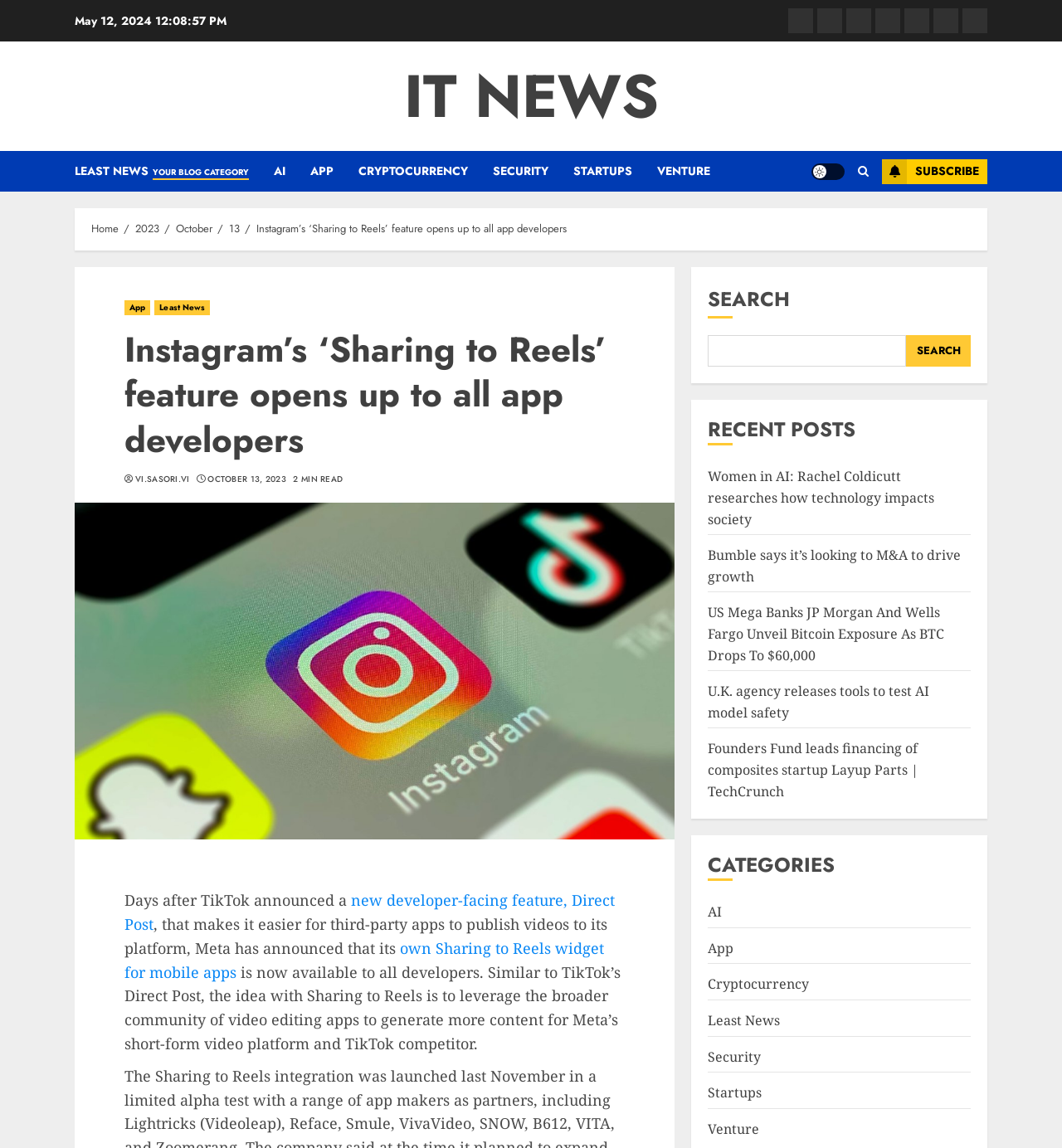Please locate the clickable area by providing the bounding box coordinates to follow this instruction: "Switch to dark mode".

[0.764, 0.142, 0.795, 0.156]